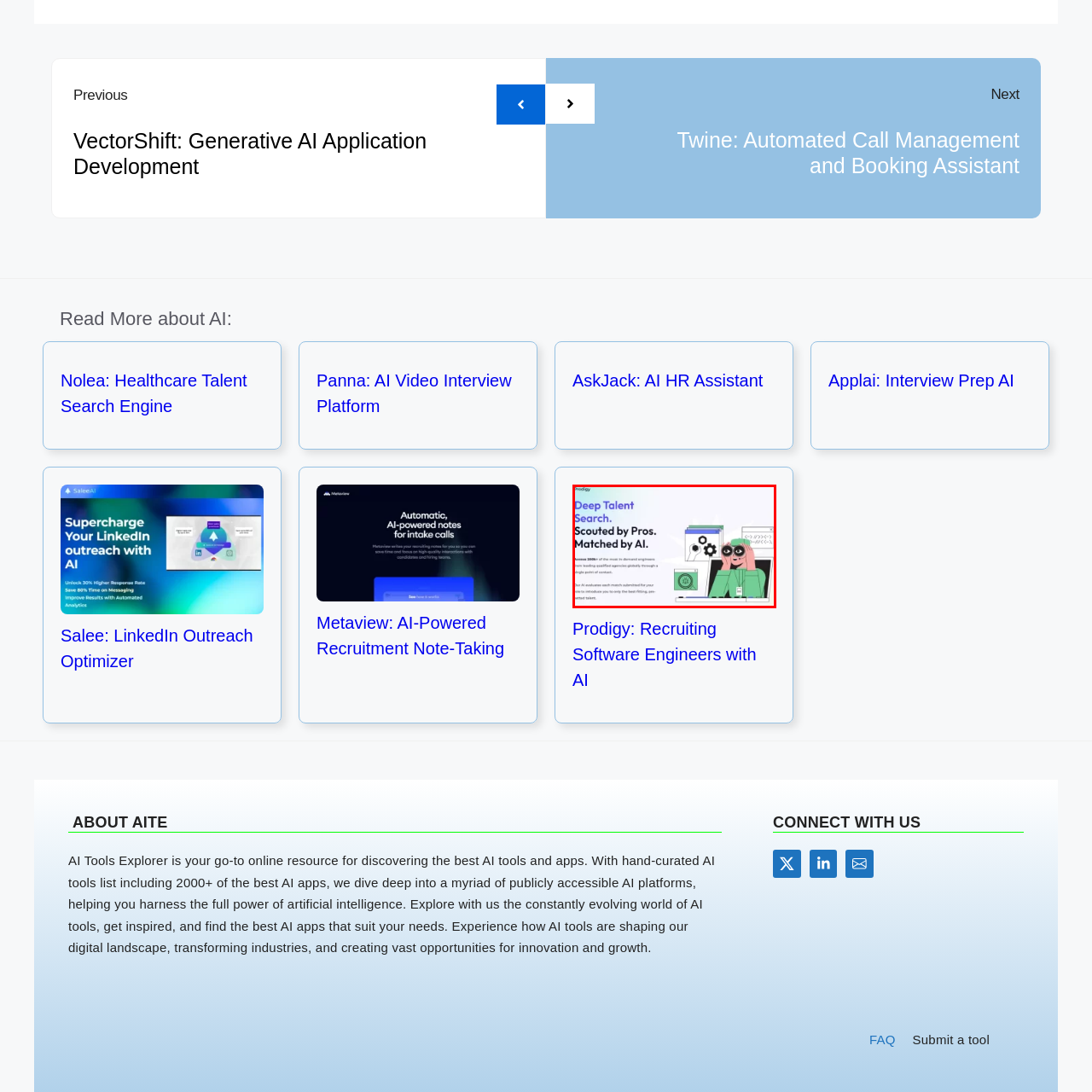What is the focus of Prodigy's recruitment process?
Look closely at the image marked with a red bounding box and answer the question with as much detail as possible, drawing from the image.

The image suggests a dual focus on both human expertise and artificial intelligence in the recruitment process, as indicated by the text 'Scouted by Pros. Matched by AI'.